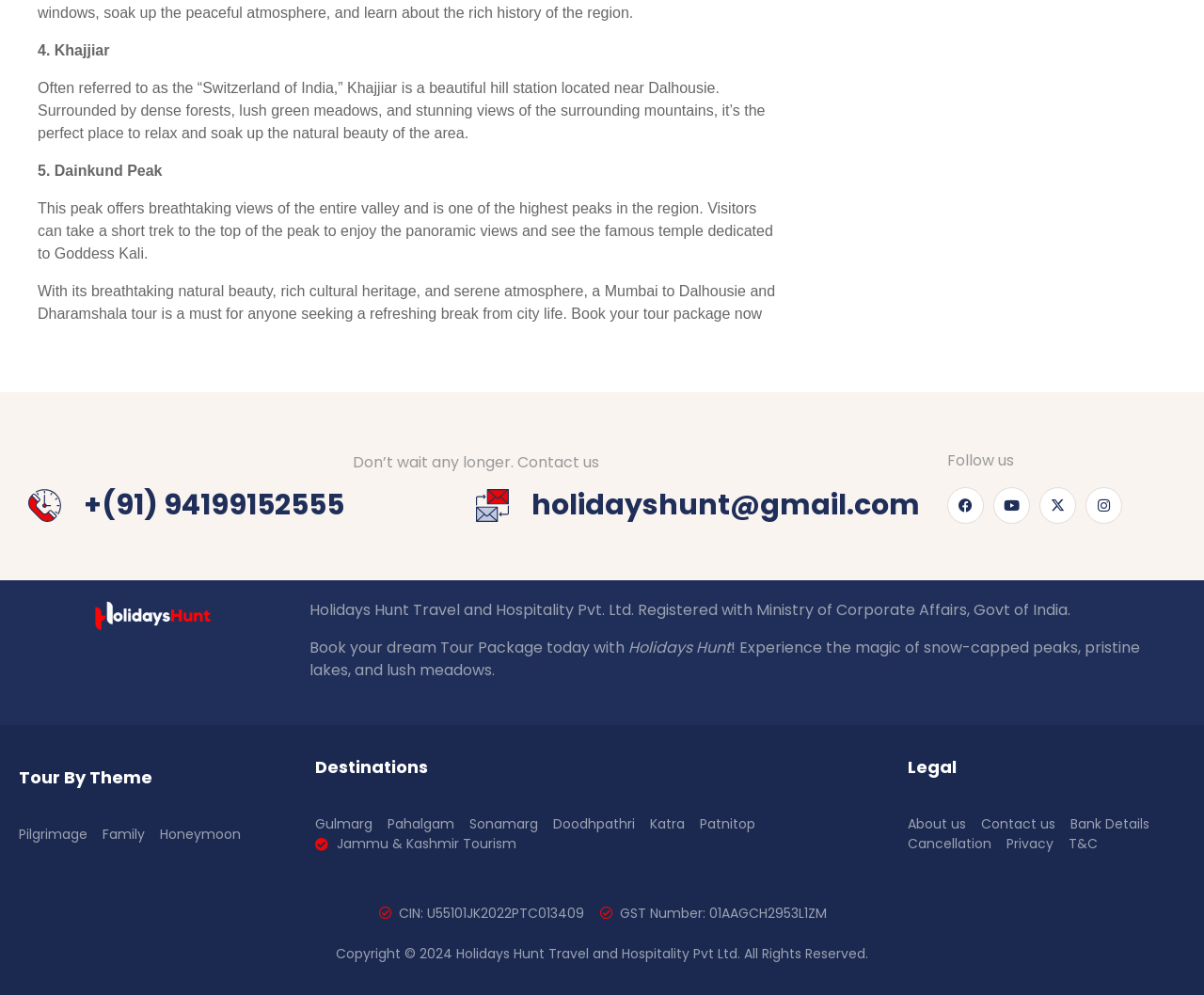What is the contact number of Holidays Hunt Travel and Hospitality Pvt. Ltd.?
Based on the screenshot, provide your answer in one word or phrase.

+91 94199152555